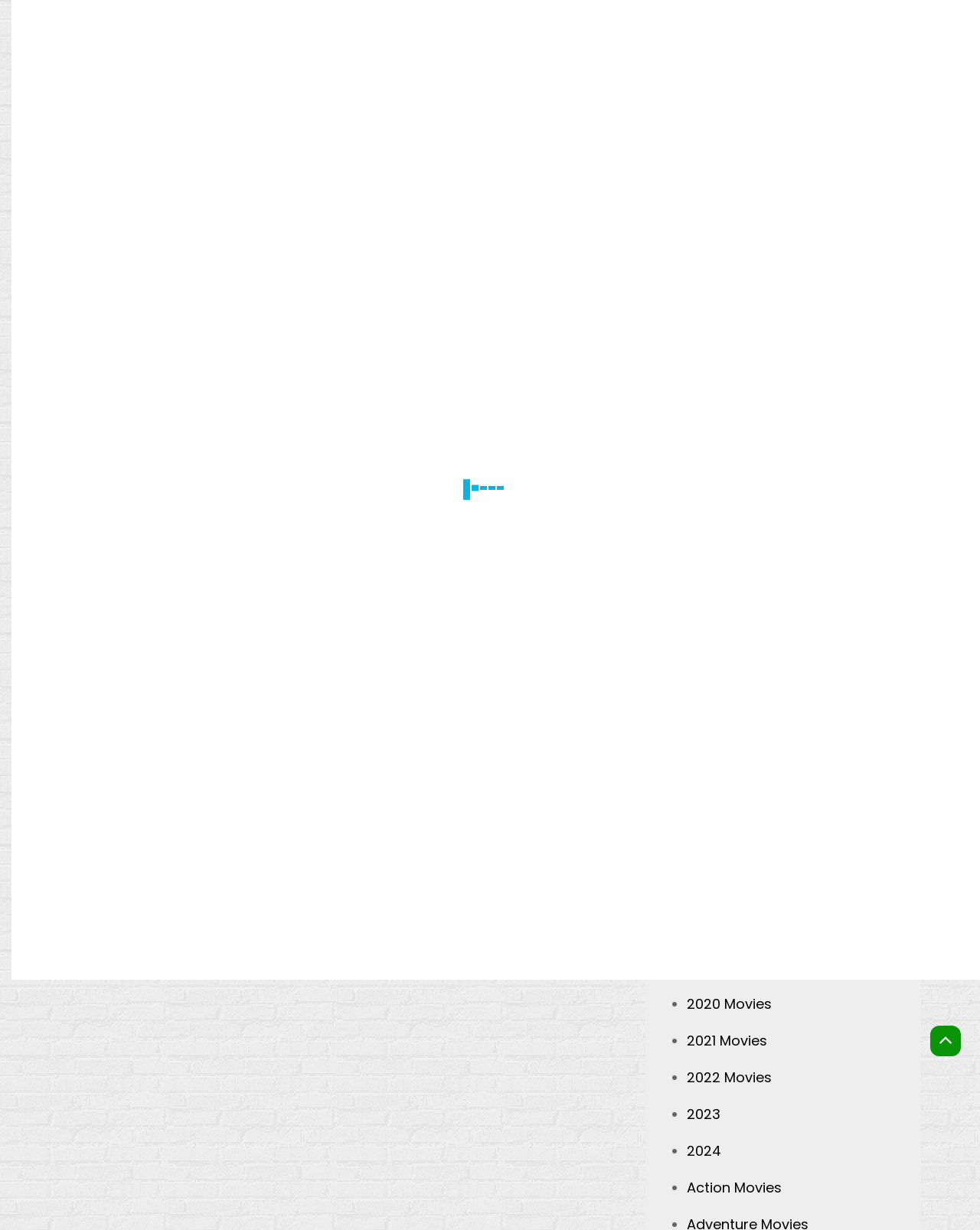What is the genre of the movie?
Please provide a comprehensive answer based on the contents of the image.

The genre of the movie can be inferred from the links 'Action Movies', 'Adventure Movies', and 'Fantasy Movies' which are children of the article element. These links are likely to be categories or genres of the movie.